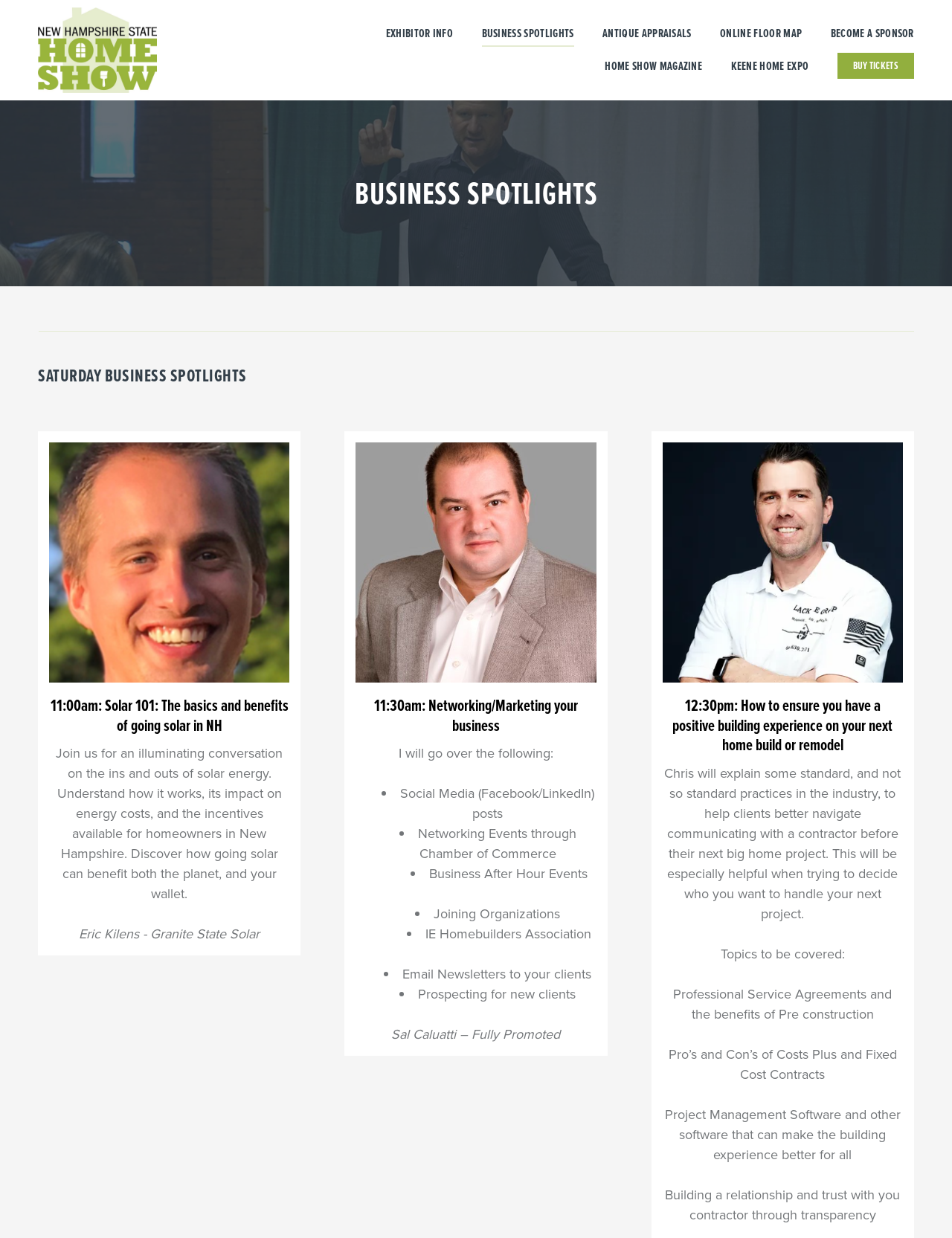Determine the bounding box coordinates of the region I should click to achieve the following instruction: "Click BUY TICKETS". Ensure the bounding box coordinates are four float numbers between 0 and 1, i.e., [left, top, right, bottom].

[0.879, 0.043, 0.96, 0.064]